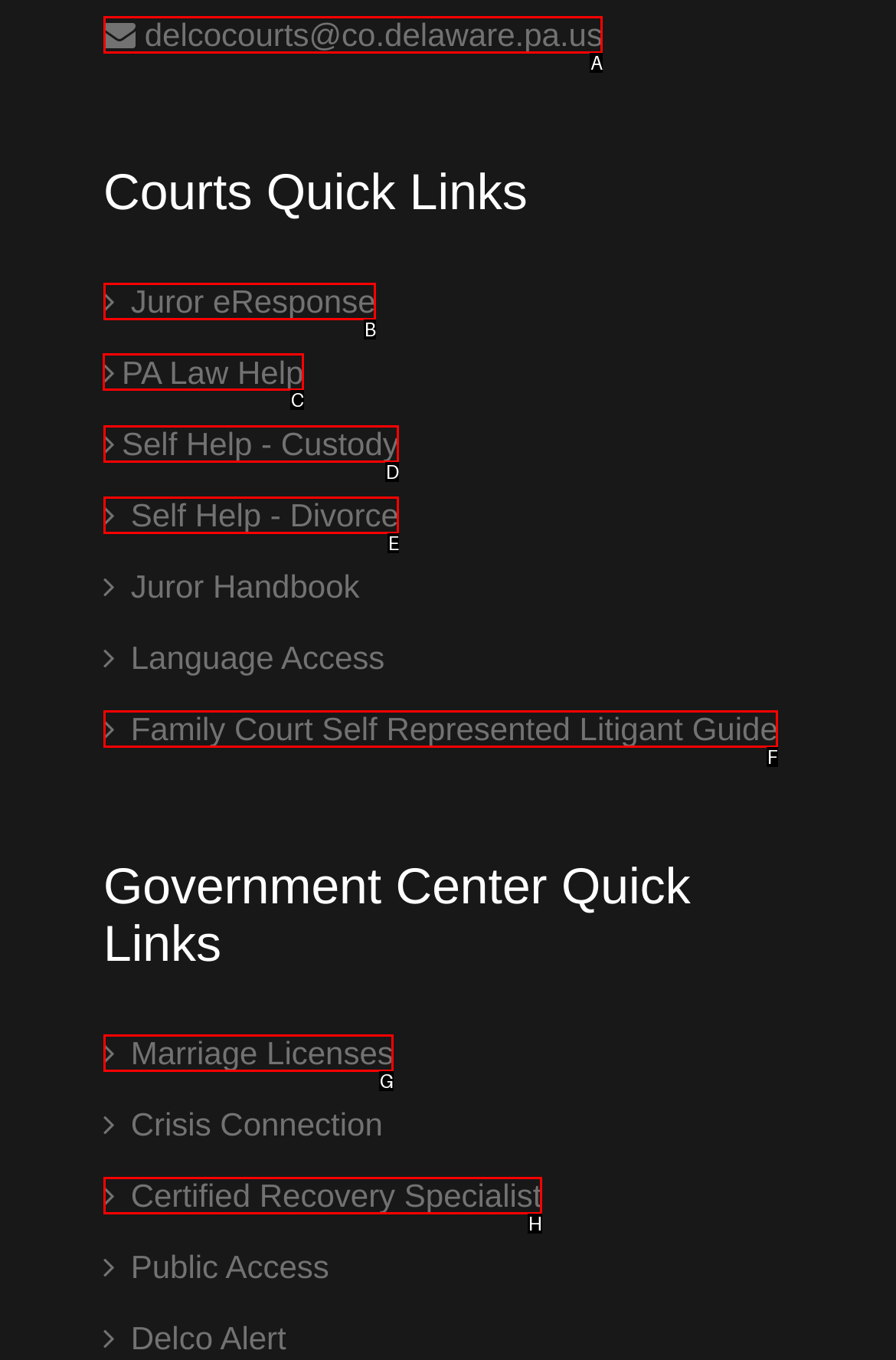Among the marked elements in the screenshot, which letter corresponds to the UI element needed for the task: Access PA Law Help?

C